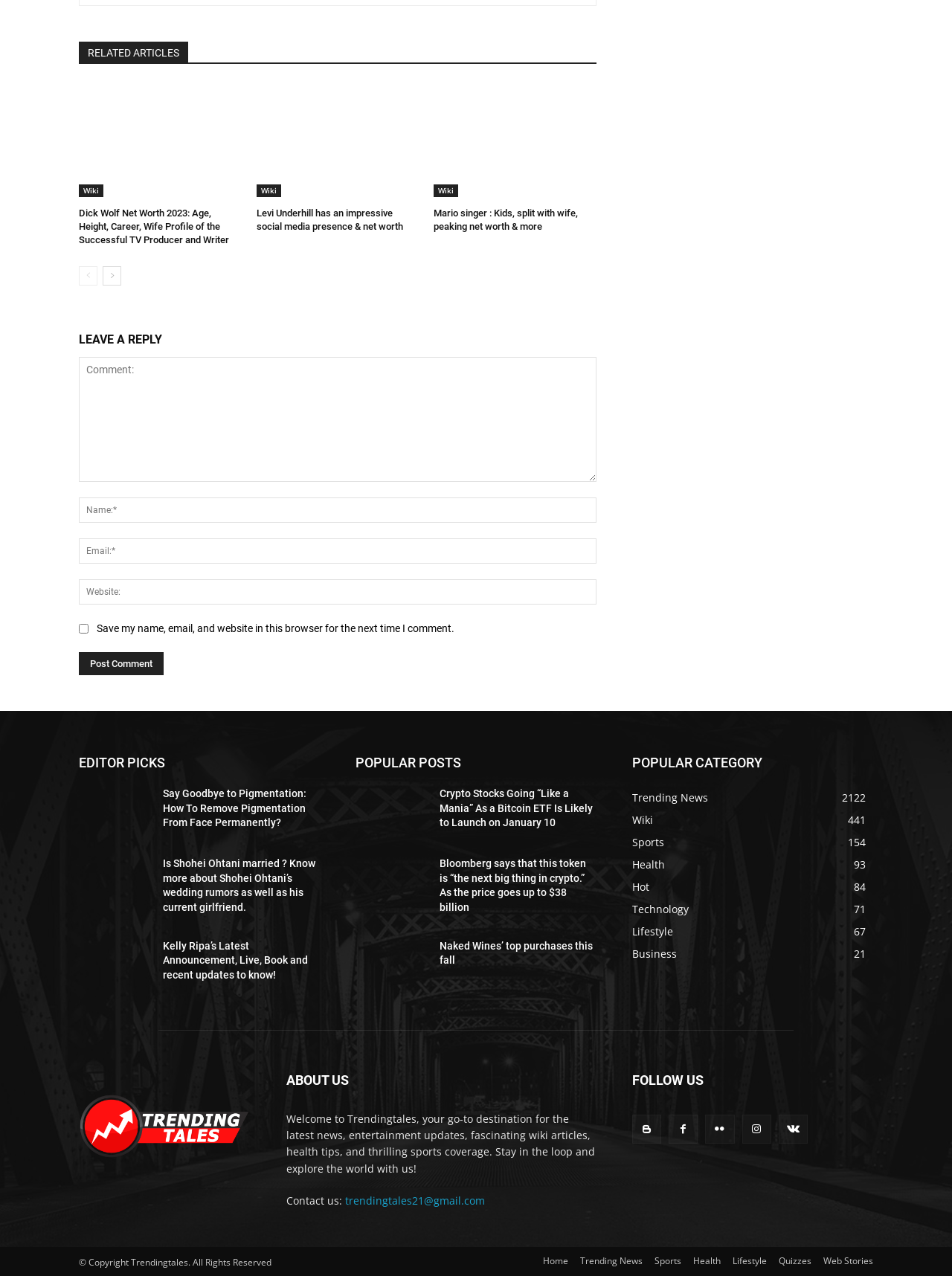Please locate the bounding box coordinates for the element that should be clicked to achieve the following instruction: "Click on the 'Post Comment' button". Ensure the coordinates are given as four float numbers between 0 and 1, i.e., [left, top, right, bottom].

[0.083, 0.511, 0.172, 0.529]